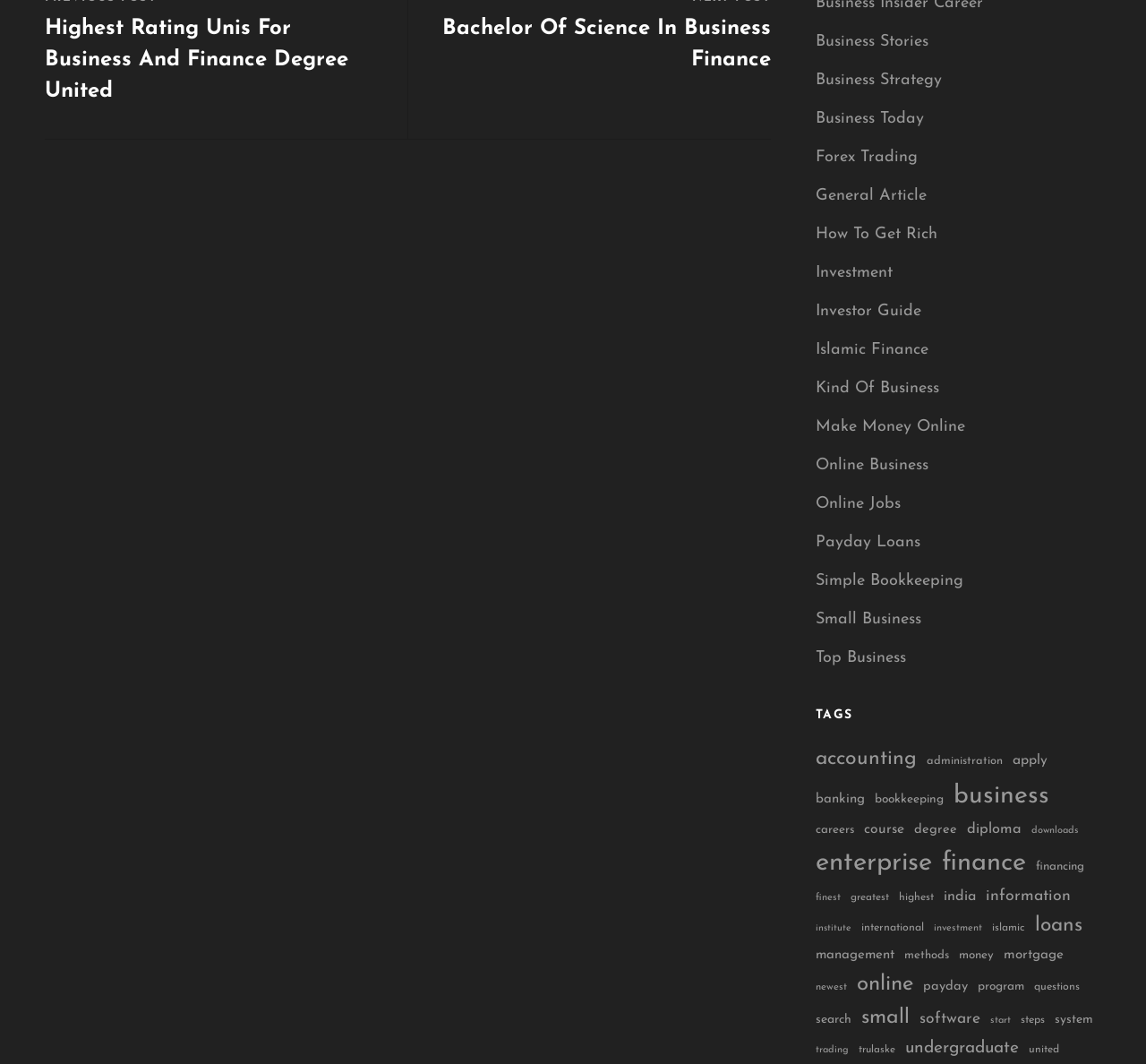Can you specify the bounding box coordinates of the area that needs to be clicked to fulfill the following instruction: "Learn about Islamic finance"?

[0.712, 0.314, 0.81, 0.344]